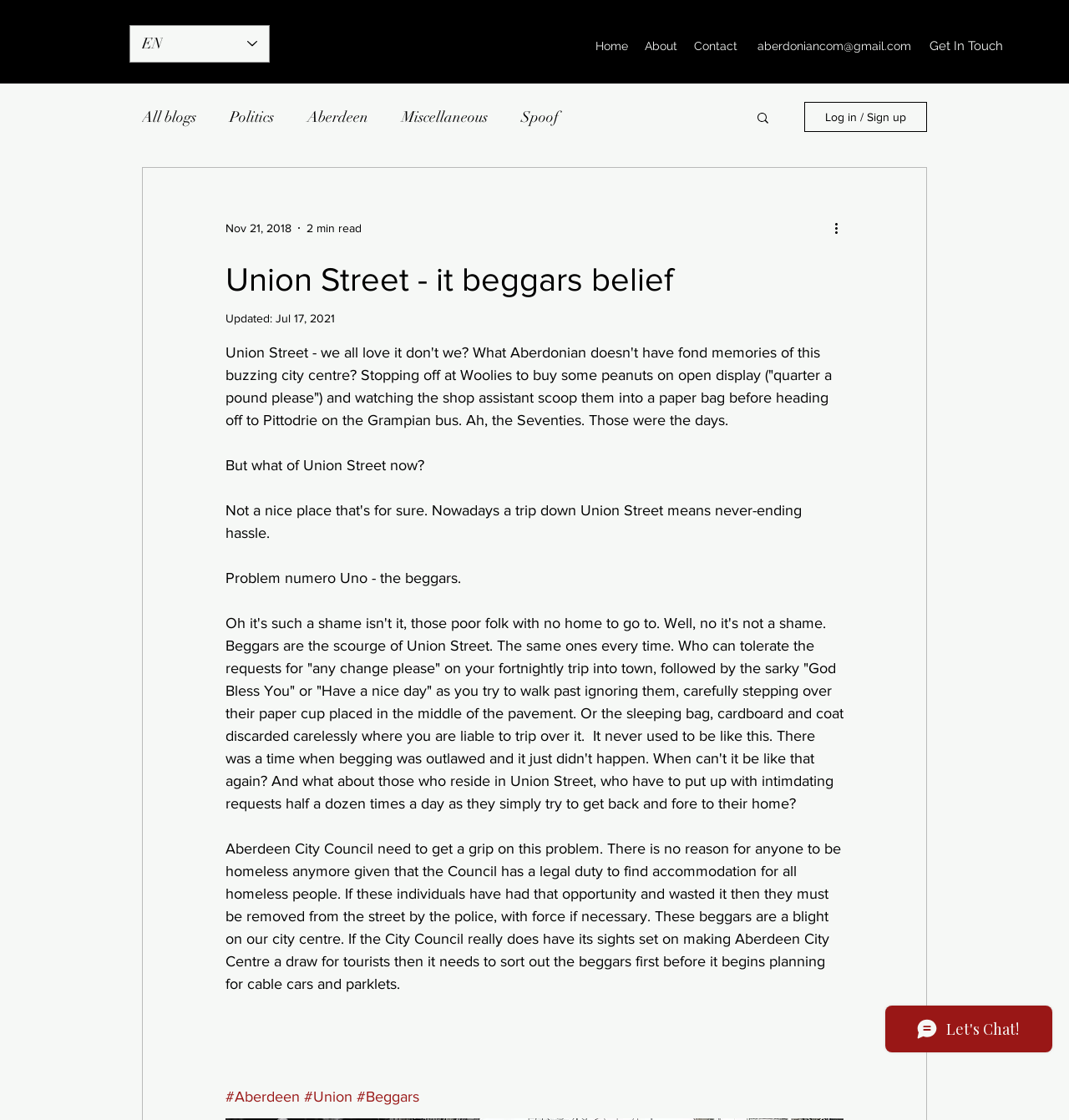What is the date of the last update of the article?
Refer to the image and provide a detailed answer to the question.

The date of the last update of the article is July 17, 2021, which is indicated by the 'Updated:' text followed by the date.